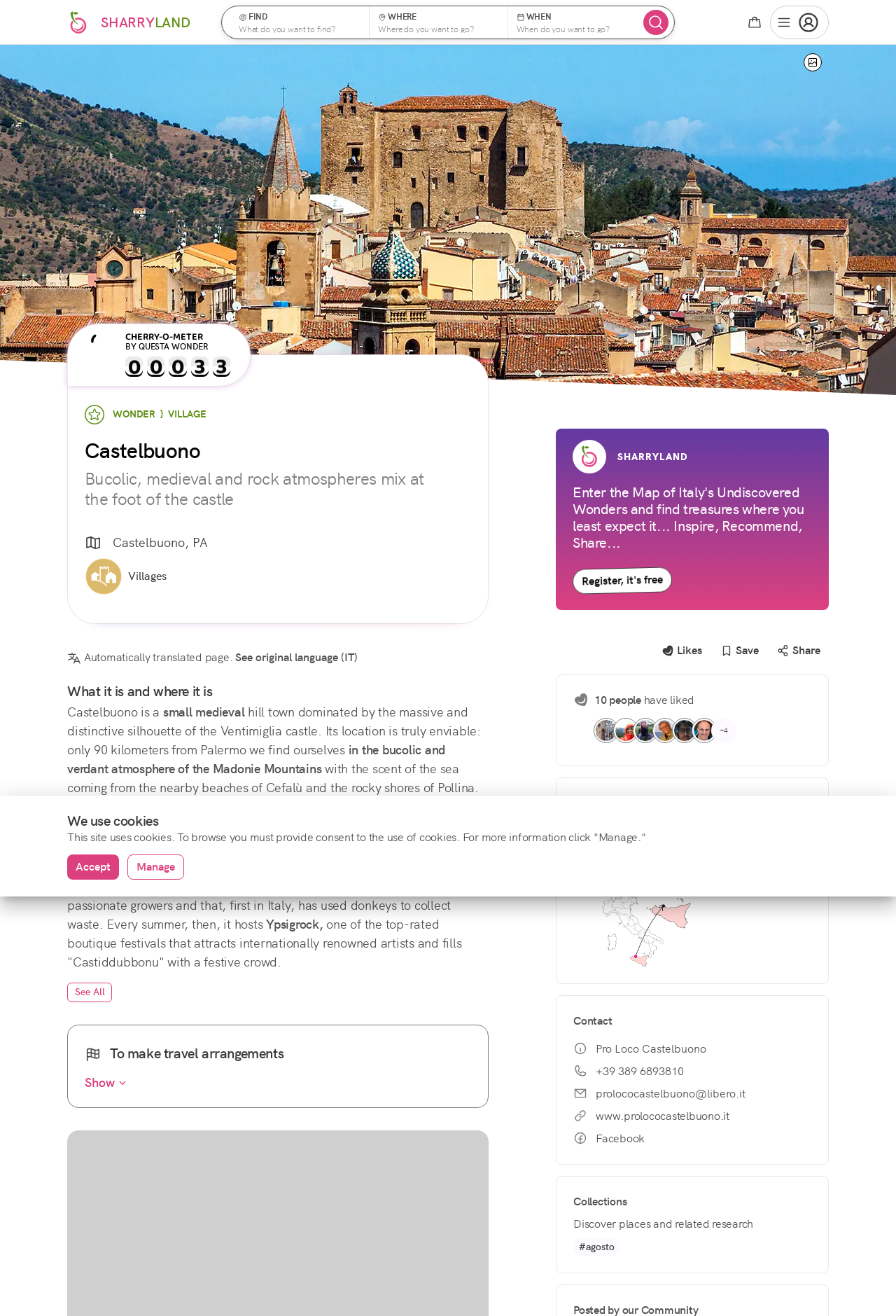What is the purpose of the 'Register, it's free' button?
Based on the image content, provide your answer in one word or a short phrase.

To register